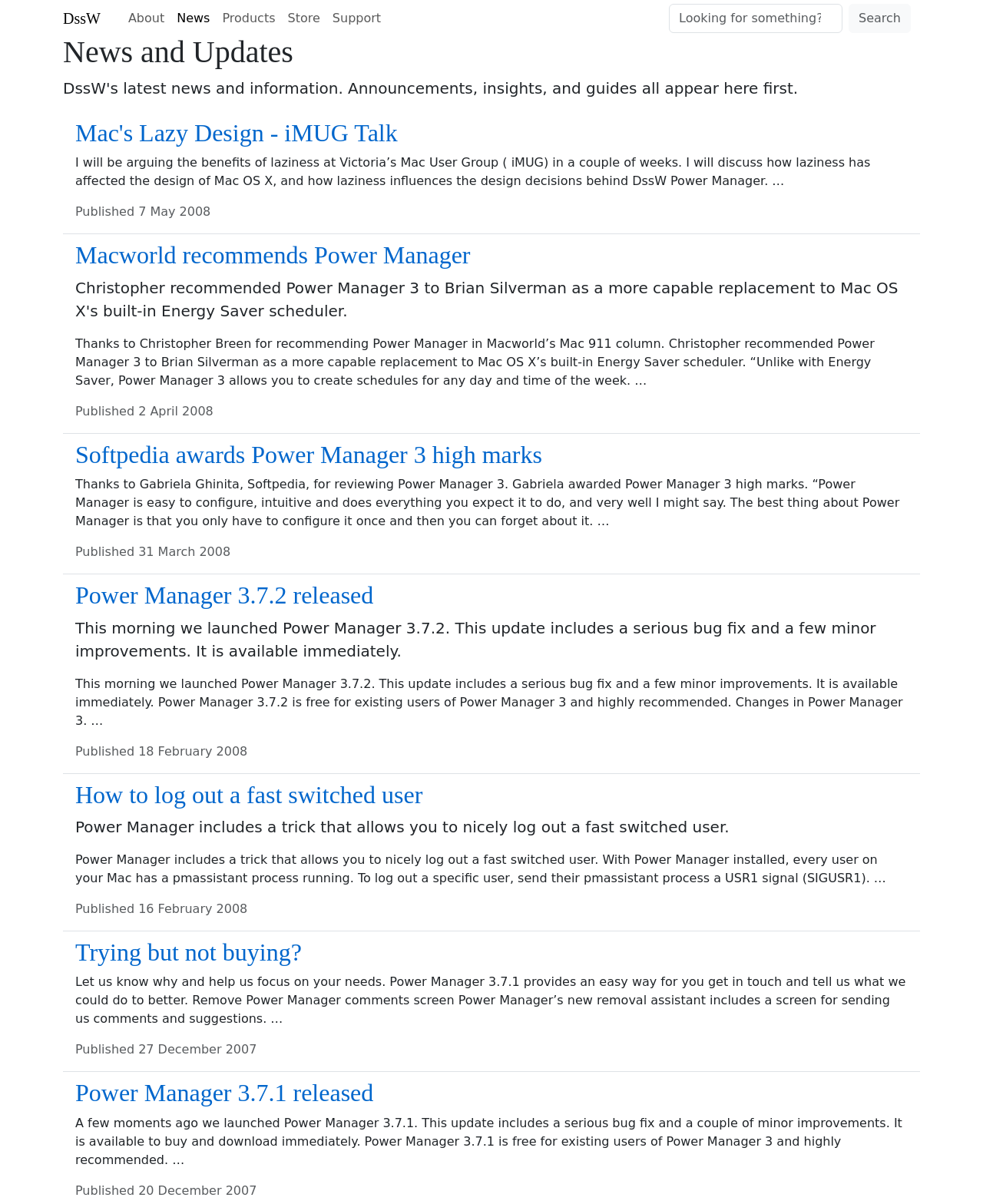Craft a detailed narrative of the webpage's structure and content.

The webpage is titled "News and Updates" and appears to be a news feed or blog from DssW, a company that develops software products. At the top of the page, there is a navigation menu with links to "About", "News", "Products", "Store", and "Support". On the right side of the navigation menu, there is a search bar with a "Search" button.

Below the navigation menu, there is a heading that reads "News and Updates". Underneath this heading, there are several news articles or blog posts, each with a heading, a brief summary, and a timestamp. The articles are arranged in a vertical list, with the most recent article at the top.

The articles appear to be related to DssW's products and company news, with topics such as product releases, awards, and tutorials. Each article has a heading that summarizes the content, and some of them have timestamps indicating when they were published.

There are a total of 6 news articles on the page, each with a similar layout and design. The articles take up most of the page's content, with the navigation menu and search bar at the top.